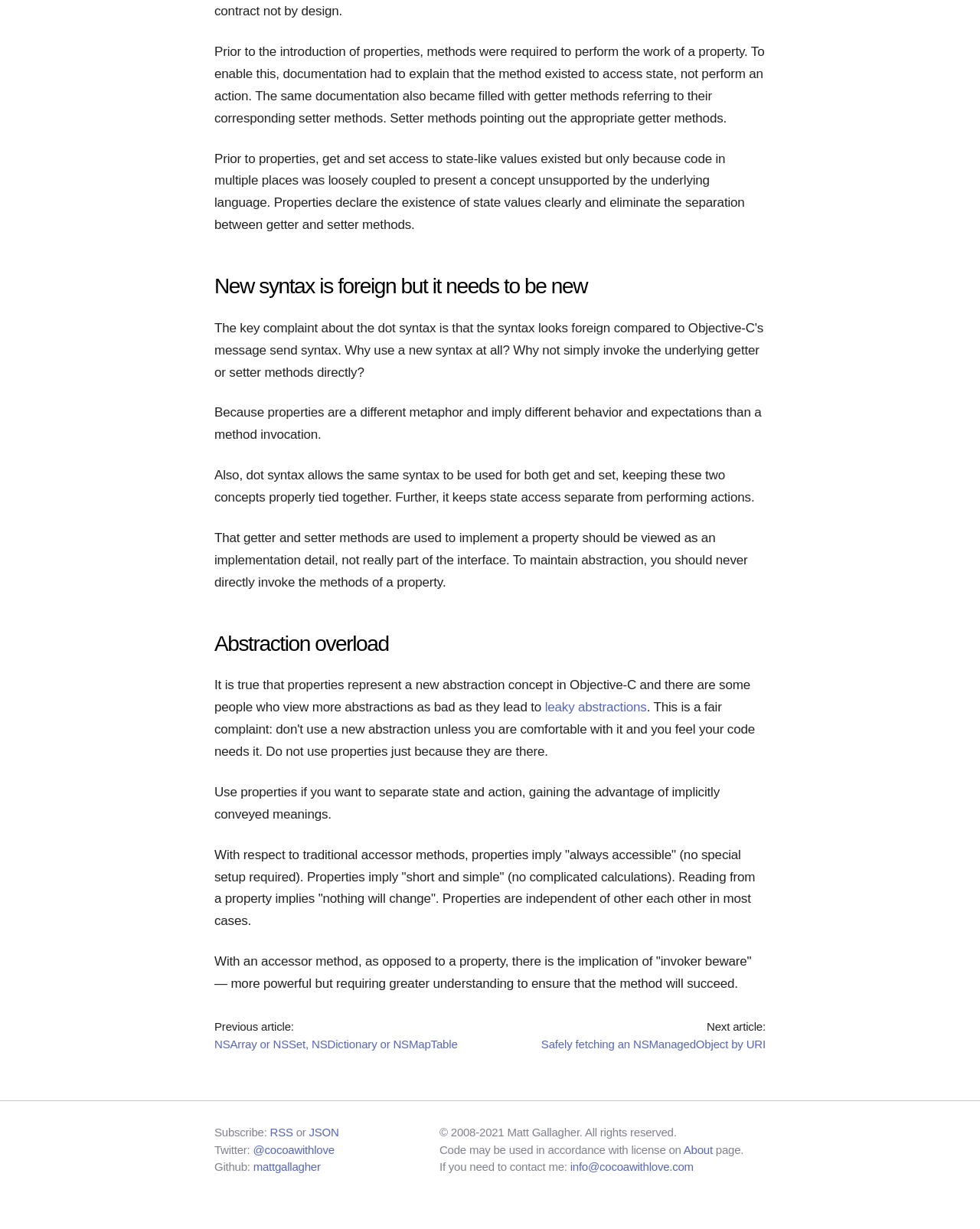What is the implication of using accessor methods?
Answer the question with a single word or phrase, referring to the image.

Invoker beware